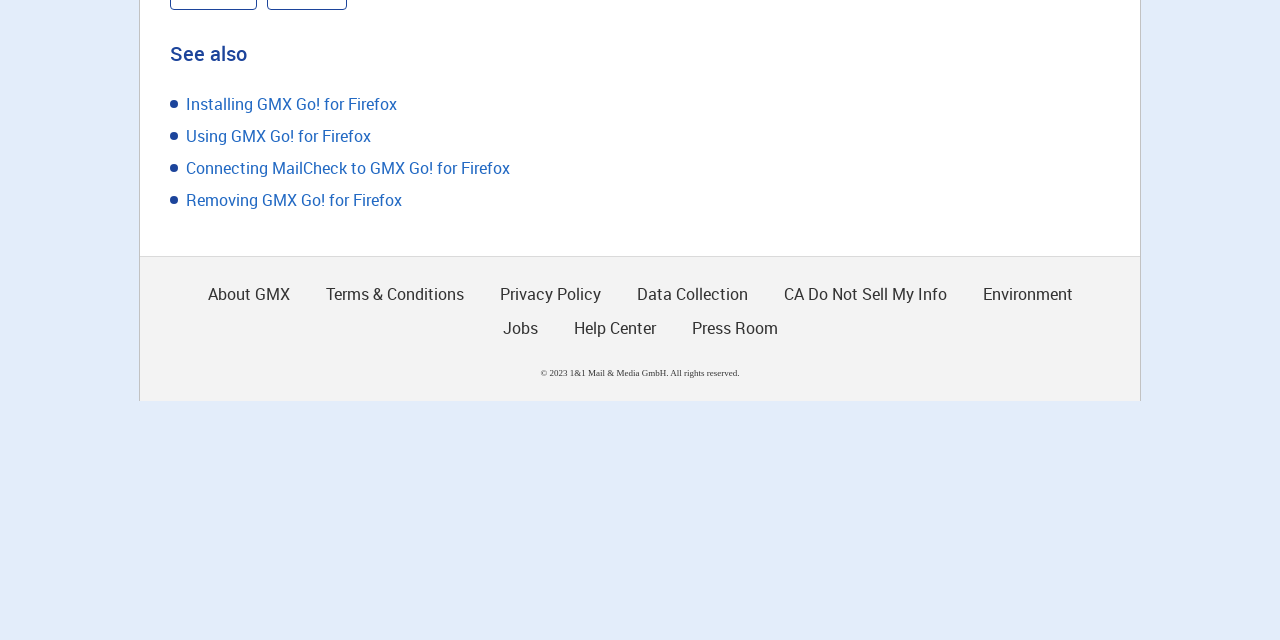Find the bounding box of the web element that fits this description: "Removing GMX Go! for Firefox".

[0.145, 0.295, 0.314, 0.33]